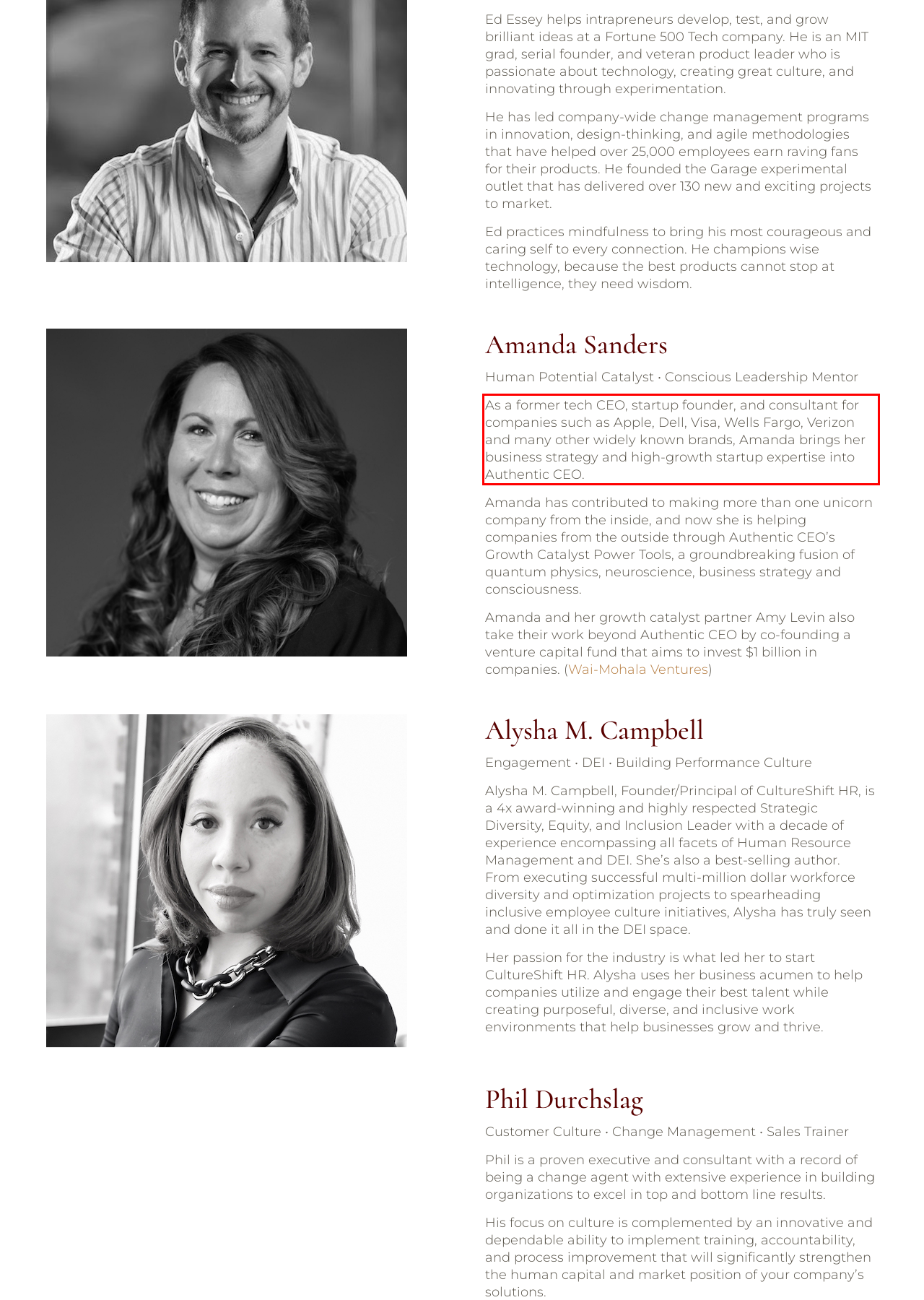You are provided with a webpage screenshot that includes a red rectangle bounding box. Extract the text content from within the bounding box using OCR.

As a former tech CEO, startup founder, and consultant for companies such as Apple, Dell, Visa, Wells Fargo, Verizon and many other widely known brands, Amanda brings her business strategy and high-growth startup expertise into Authentic CEO.